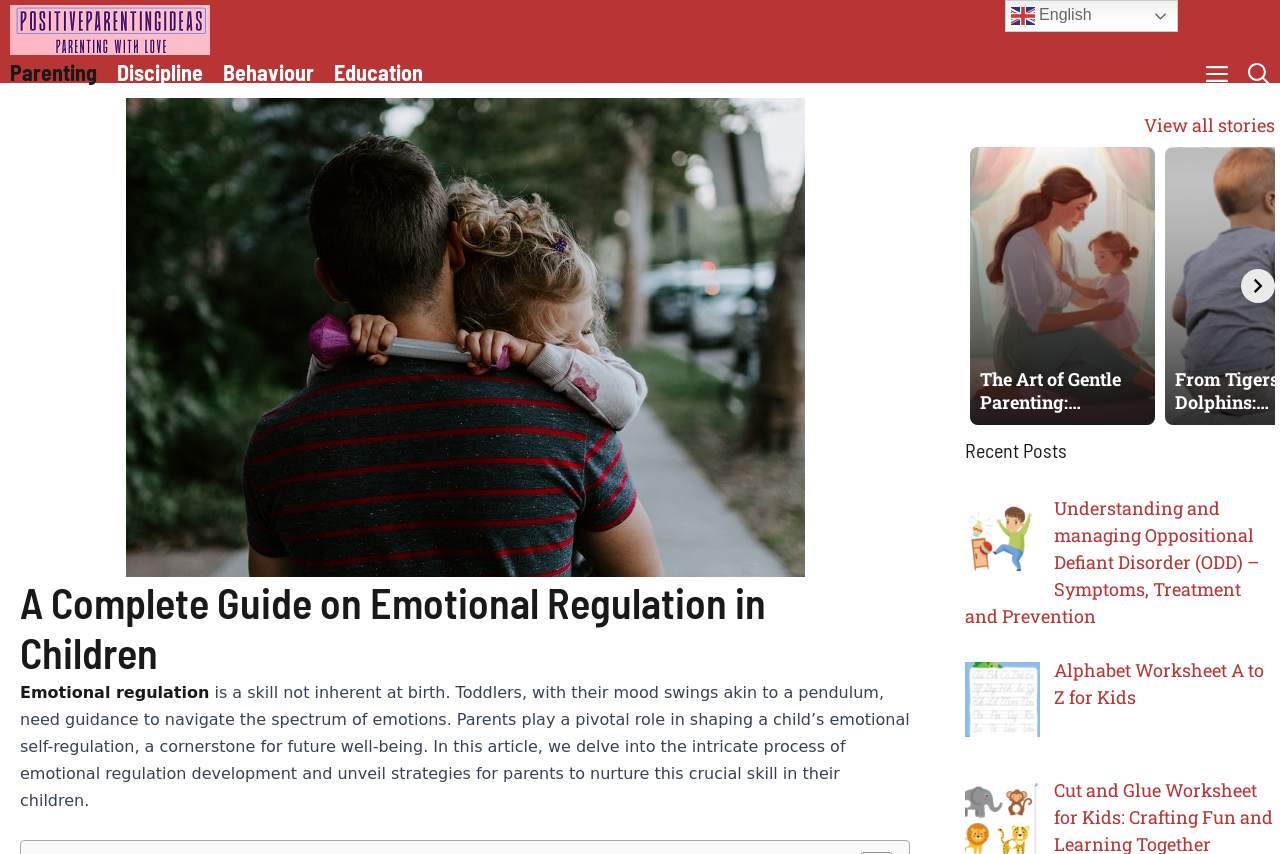Extract the bounding box for the UI element that matches this description: "Education".

[0.253, 0.072, 0.338, 0.095]